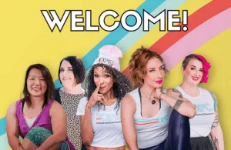How many women are featured in the graphic?
Answer the question with a single word or phrase derived from the image.

Five